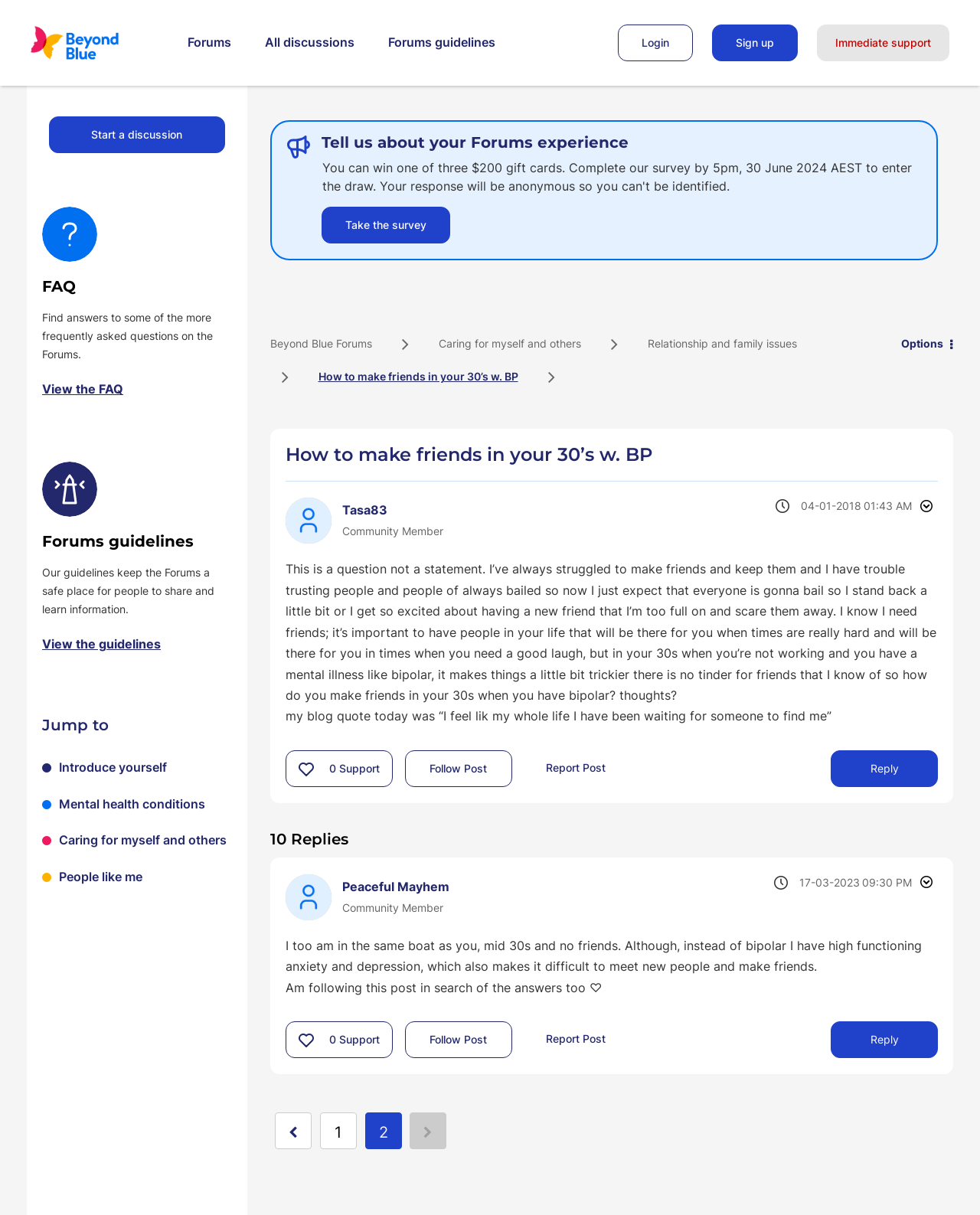Identify the bounding box coordinates of the area that should be clicked in order to complete the given instruction: "Click on the 'Login' link". The bounding box coordinates should be four float numbers between 0 and 1, i.e., [left, top, right, bottom].

[0.63, 0.02, 0.707, 0.05]